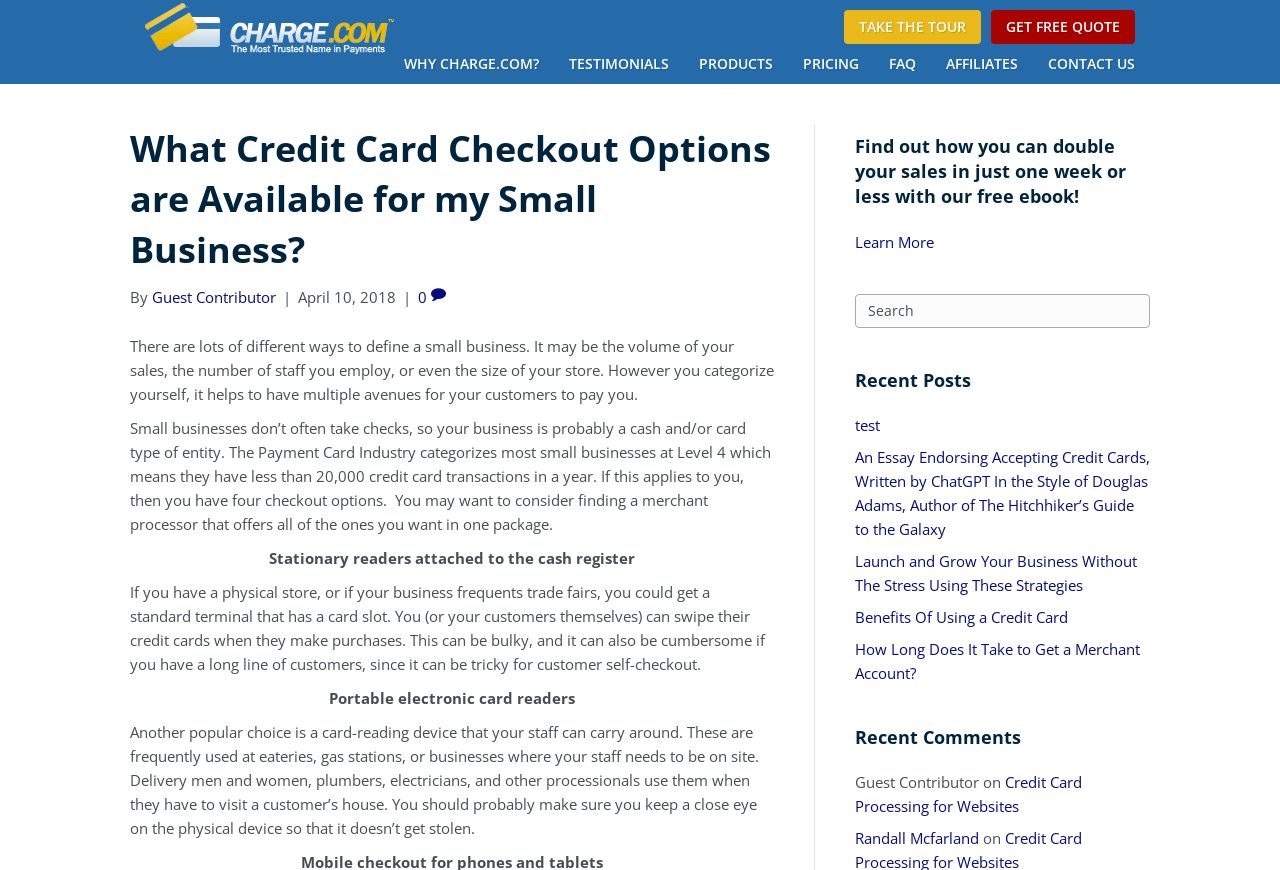Locate and generate the text content of the webpage's heading.

What Credit Card Checkout Options are Available for my Small Business?